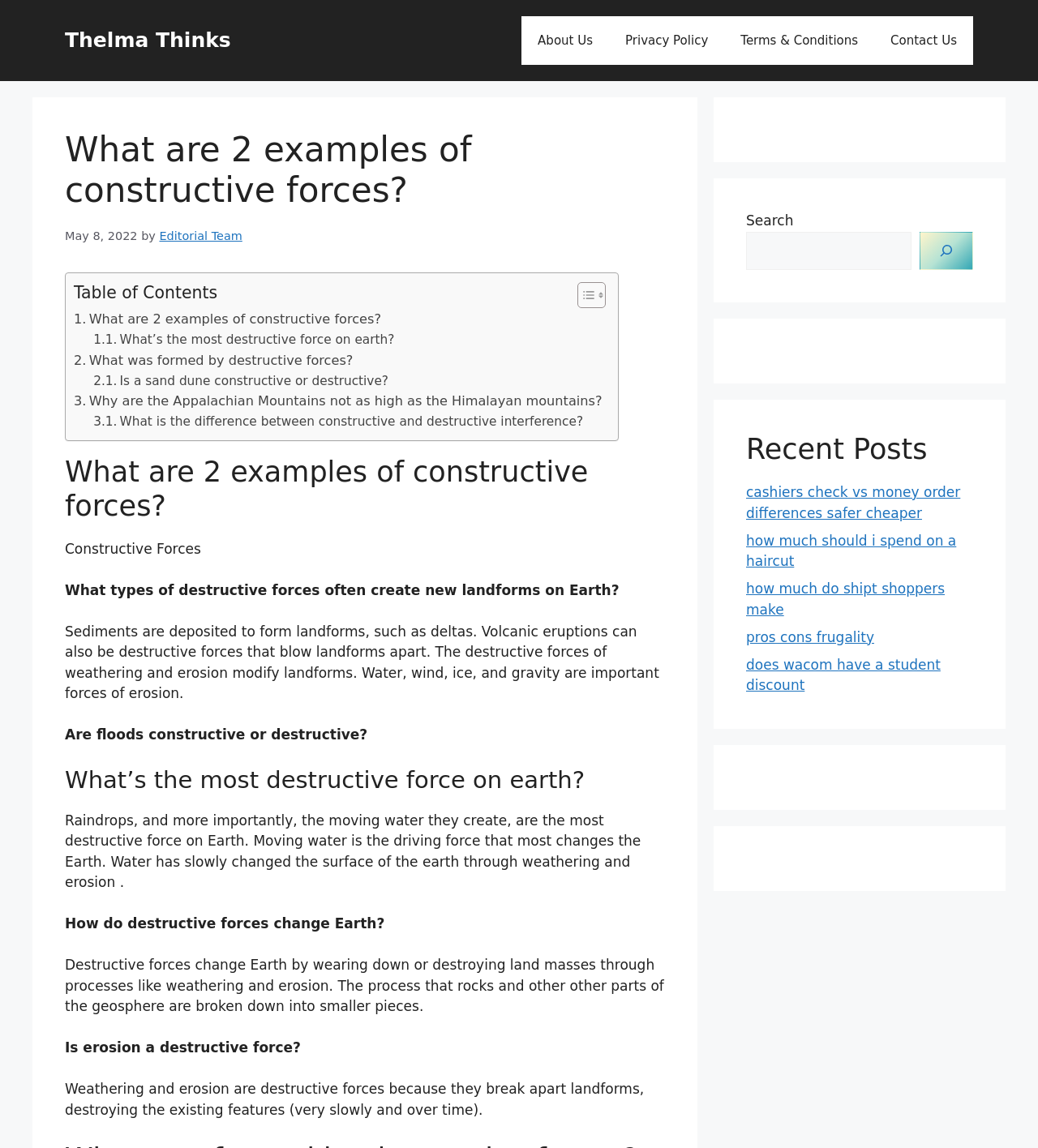Respond concisely with one word or phrase to the following query:
What is the purpose of the table of contents?

To navigate the article